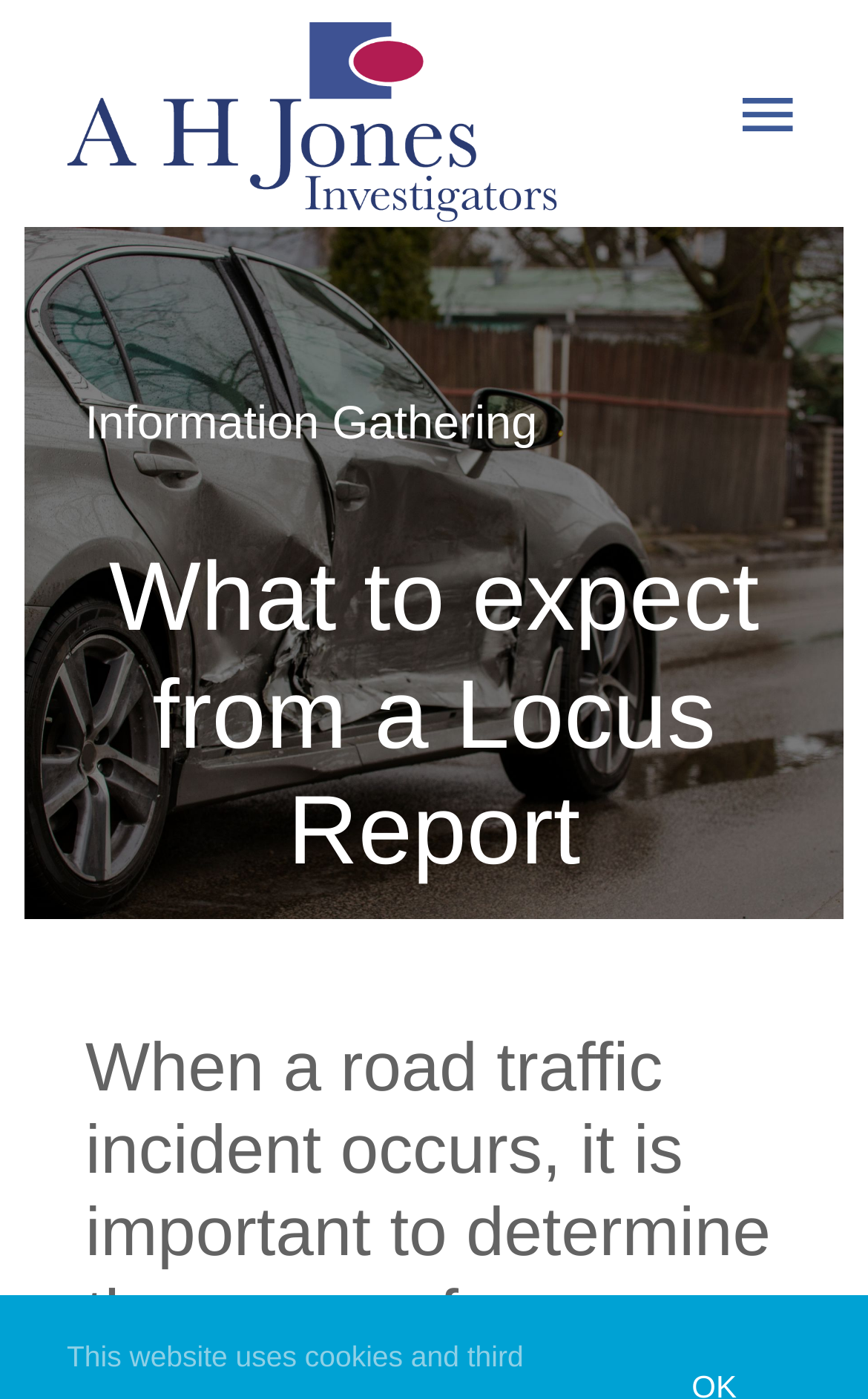Locate the bounding box coordinates of the clickable area to execute the instruction: "Click the logo". Provide the coordinates as four float numbers between 0 and 1, represented as [left, top, right, bottom].

[0.077, 0.014, 0.644, 0.04]